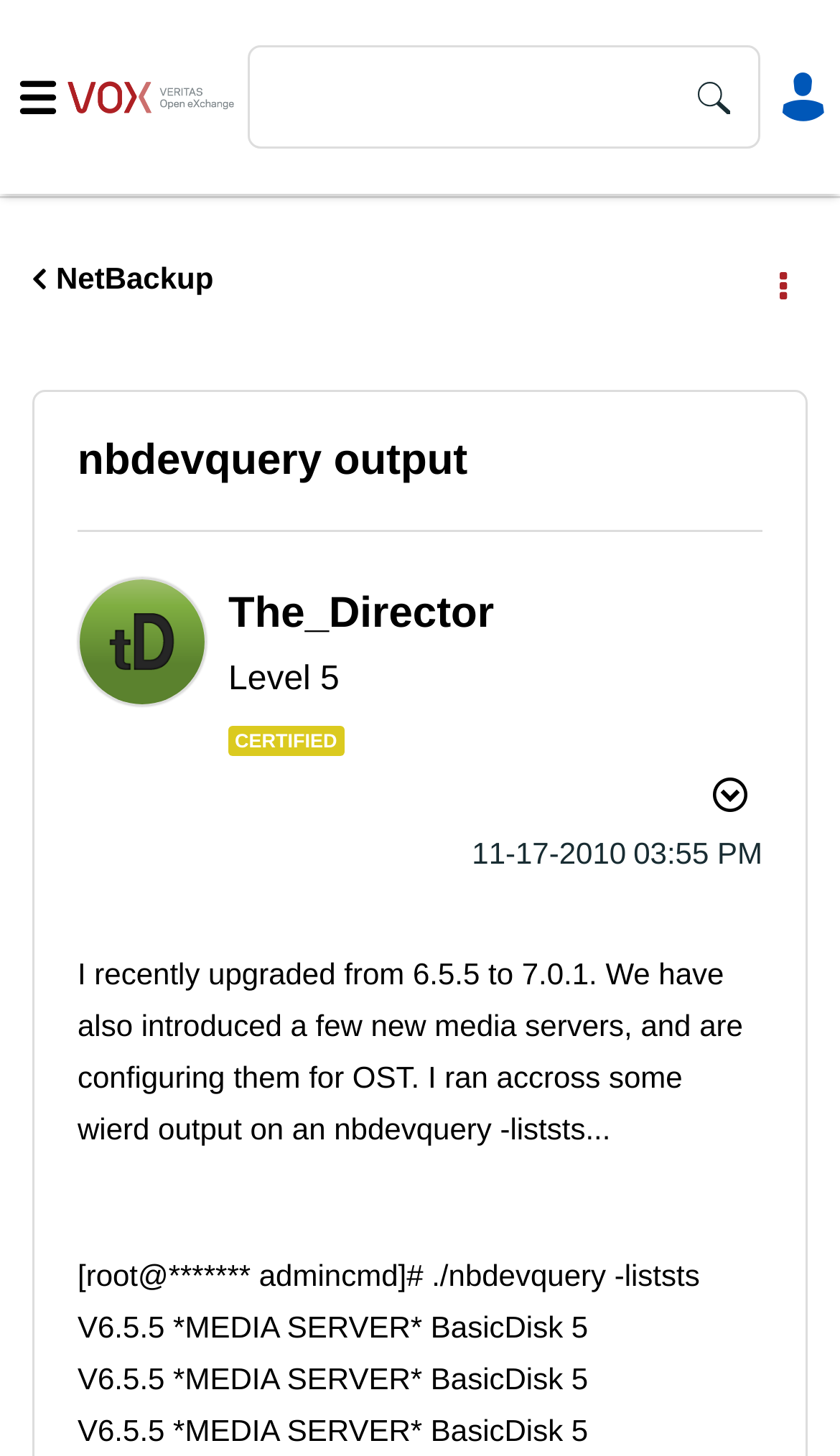What is the date of the post?
Please look at the screenshot and answer using one word or phrase.

11-17-2010